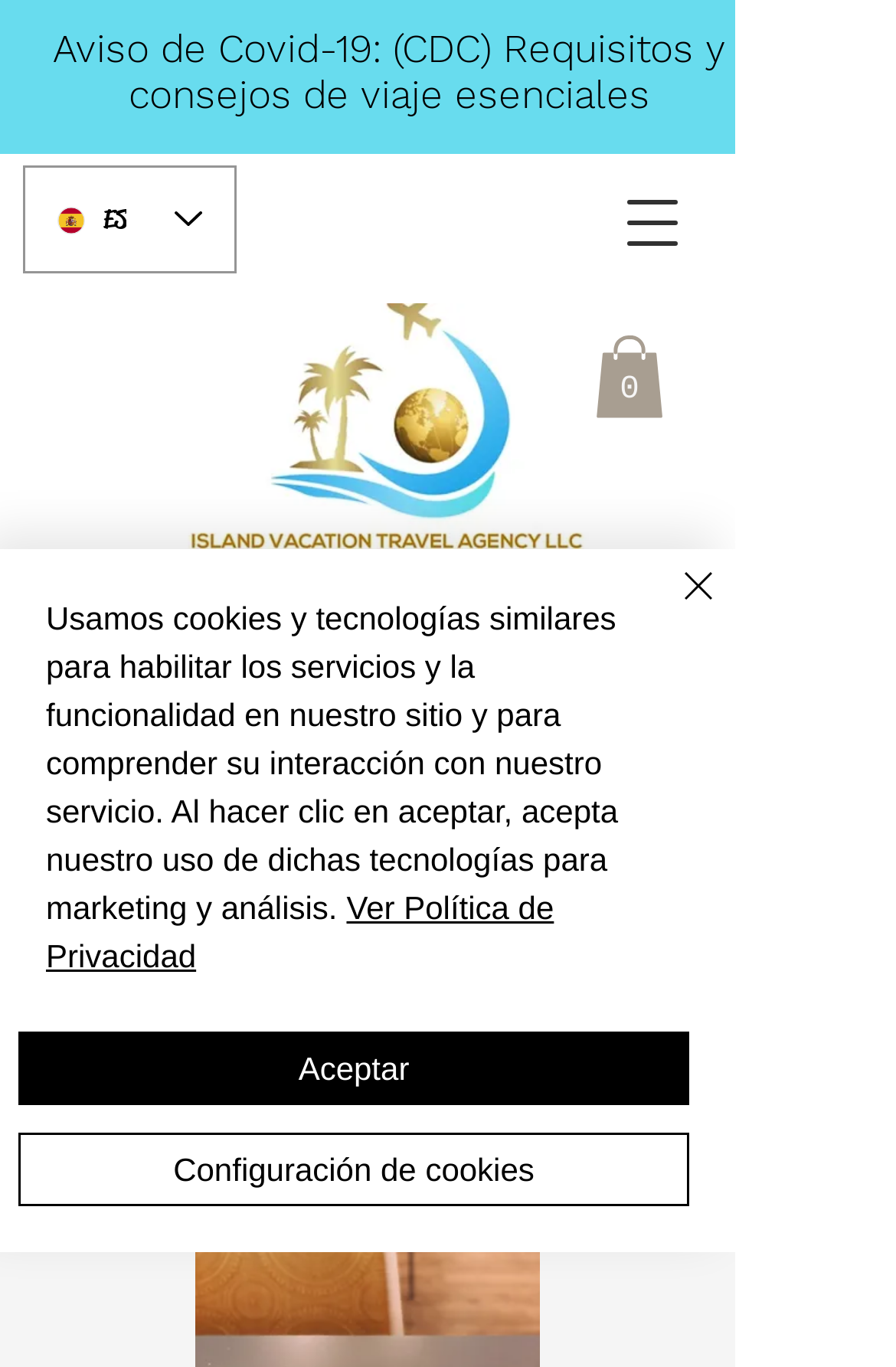By analyzing the image, answer the following question with a detailed response: How many items are in the cart?

I found this information by looking at the link element with the text 'Carrito con 0 ítems', which indicates that there are 0 items in the cart.